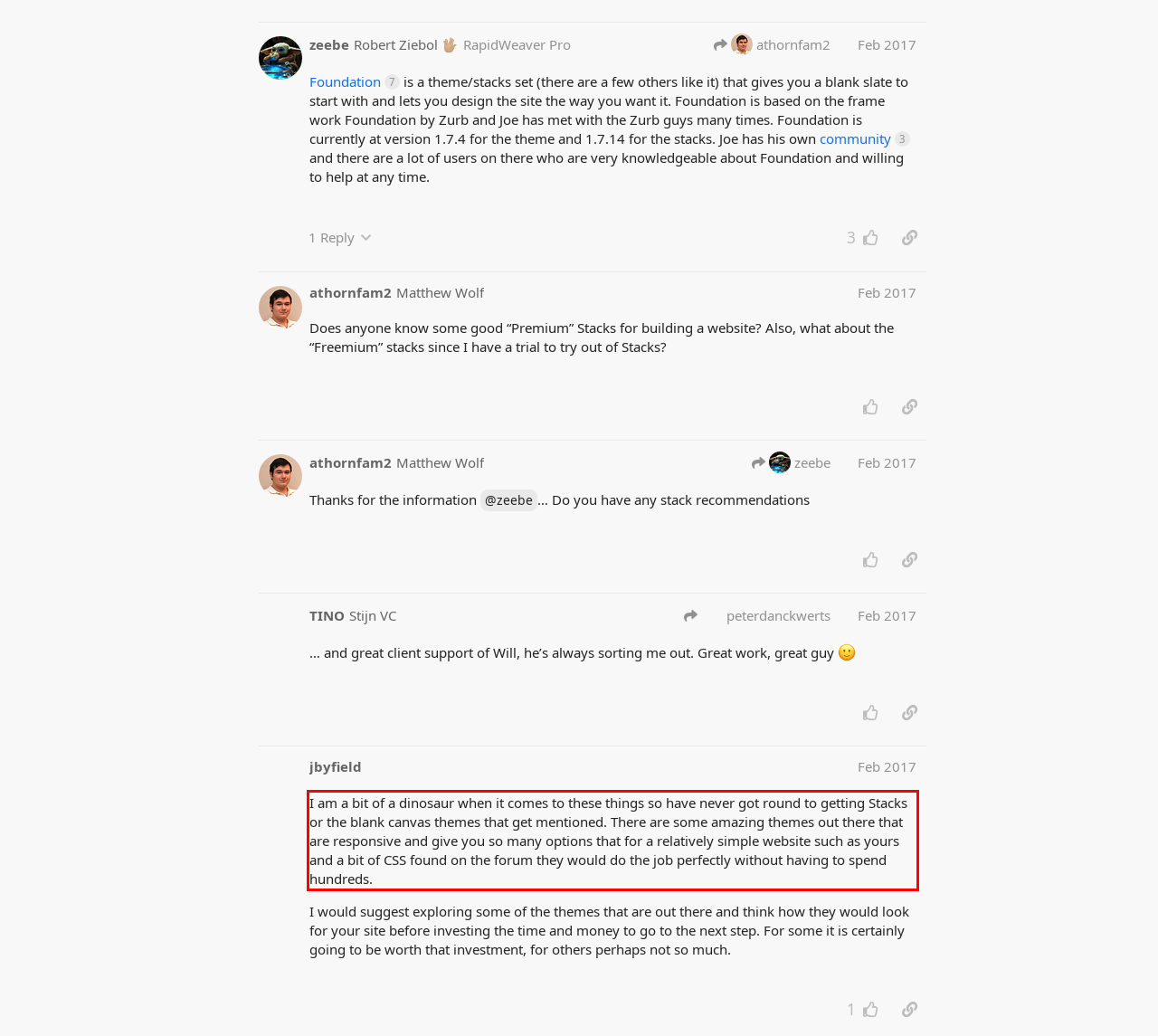Review the screenshot of the webpage and recognize the text inside the red rectangle bounding box. Provide the extracted text content.

I am a bit of a dinosaur when it comes to these things so have never got round to getting Stacks or the blank canvas themes that get mentioned. There are some amazing themes out there that are responsive and give you so many options that for a relatively simple website such as yours and a bit of CSS found on the forum they would do the job perfectly without having to spend hundreds.